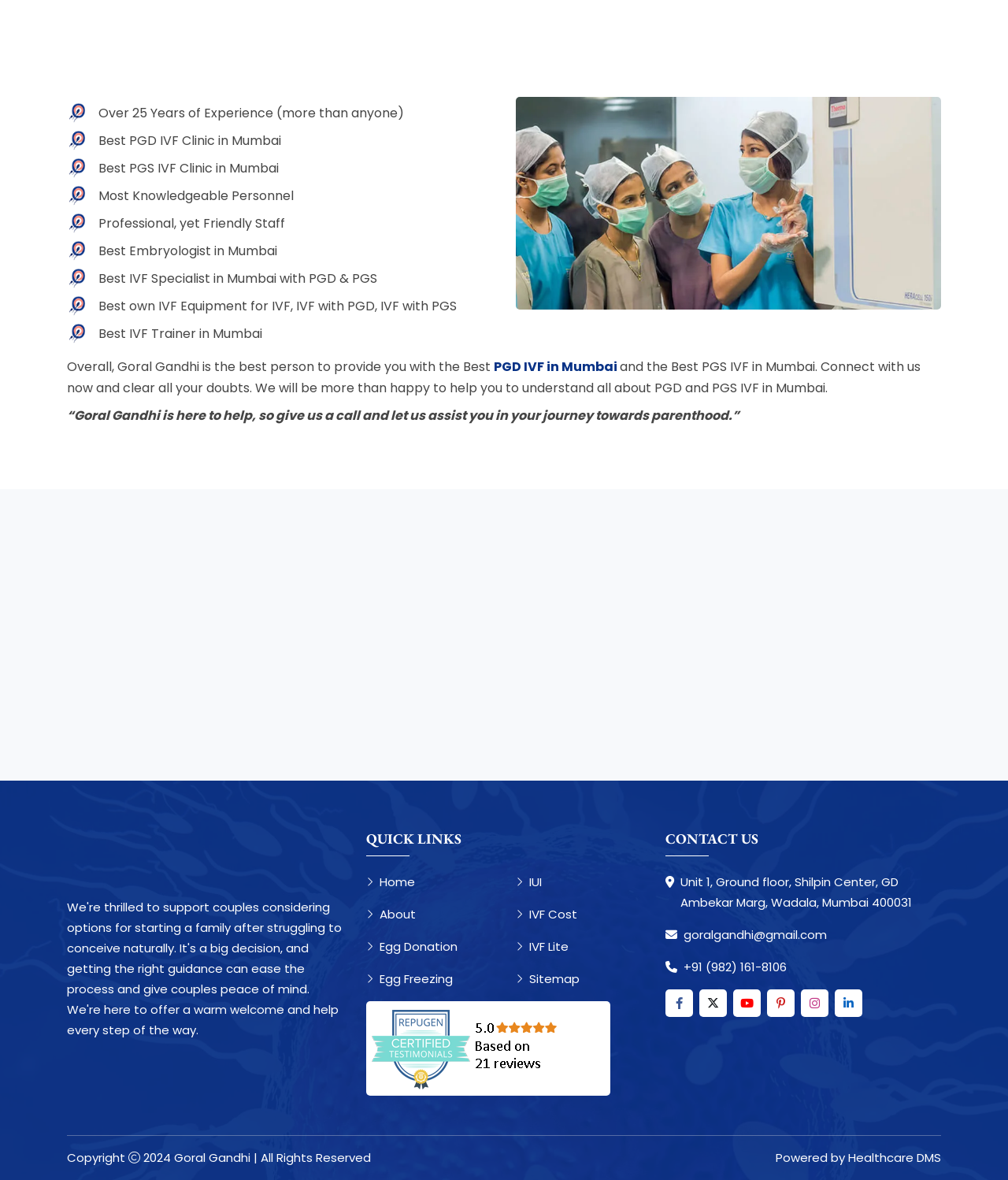What is the name of the person mentioned on this webpage?
Please give a detailed and elaborate answer to the question.

The webpage mentions 'Why Choose Goral Gandhi' in the image at the top, and 'Goral Gandhi' is also mentioned in the contact information section, indicating that this person is the main subject of the webpage.